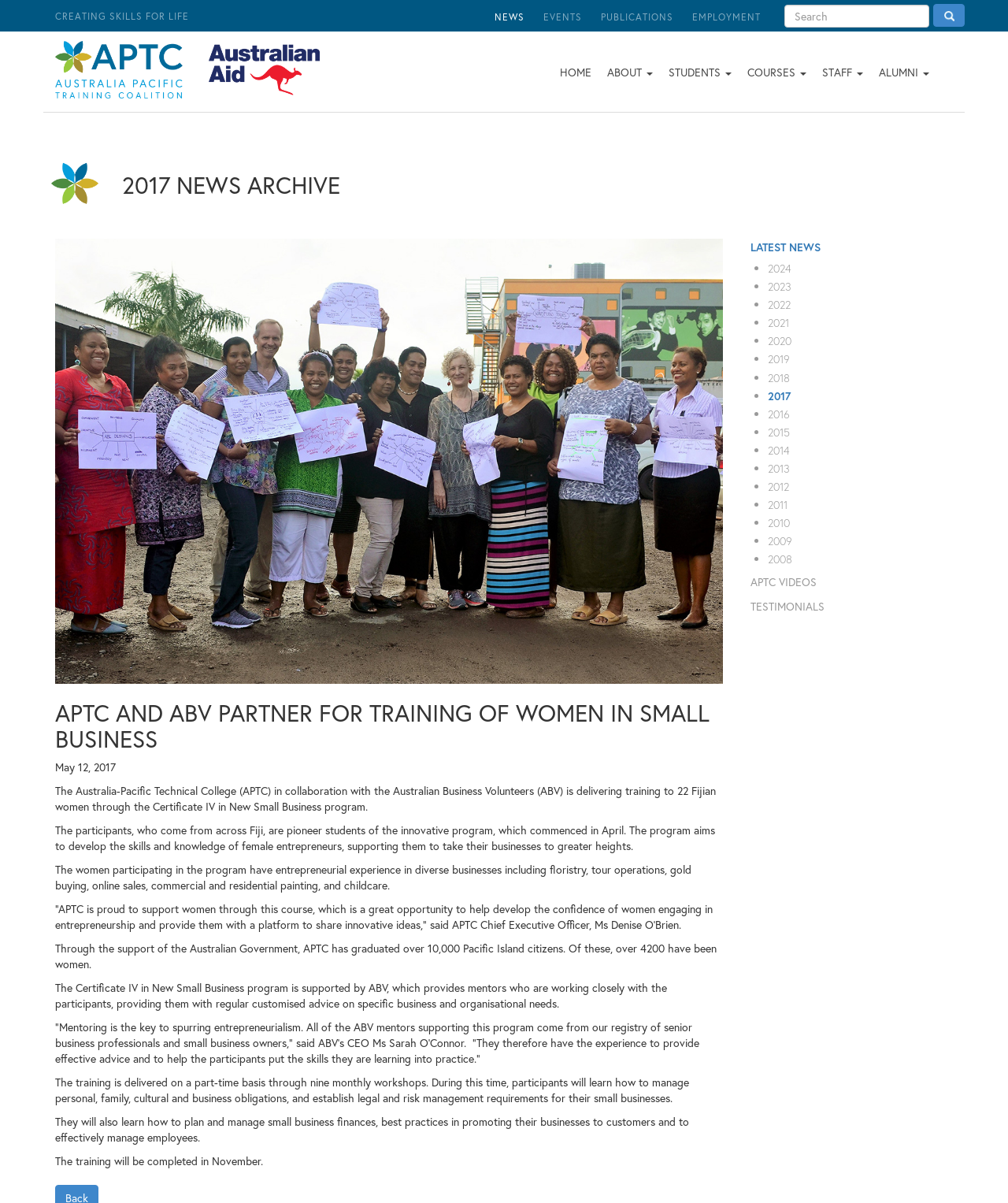Generate the text content of the main headline of the webpage.

2017 NEWS ARCHIVE